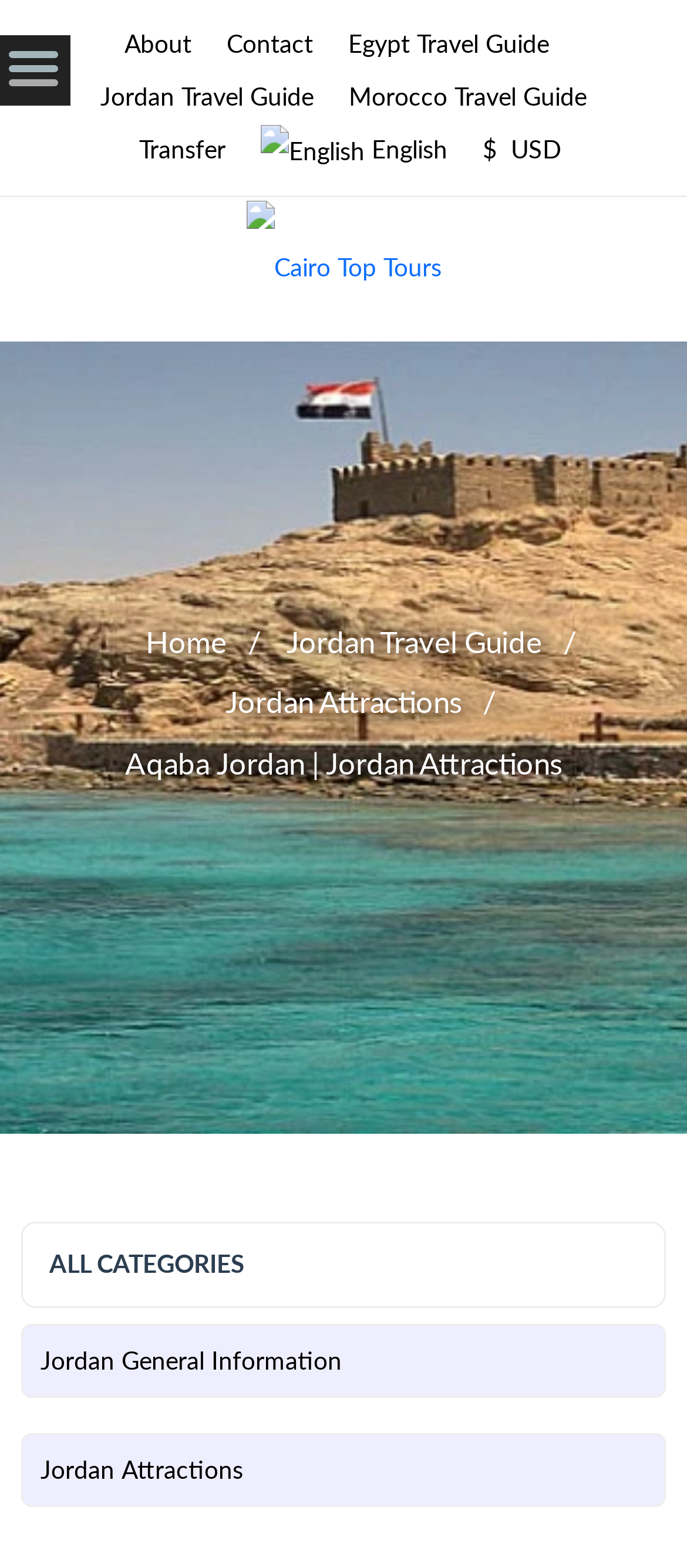What is the orientation of the tablist?
Based on the image, provide a one-word or brief-phrase response.

Horizontal